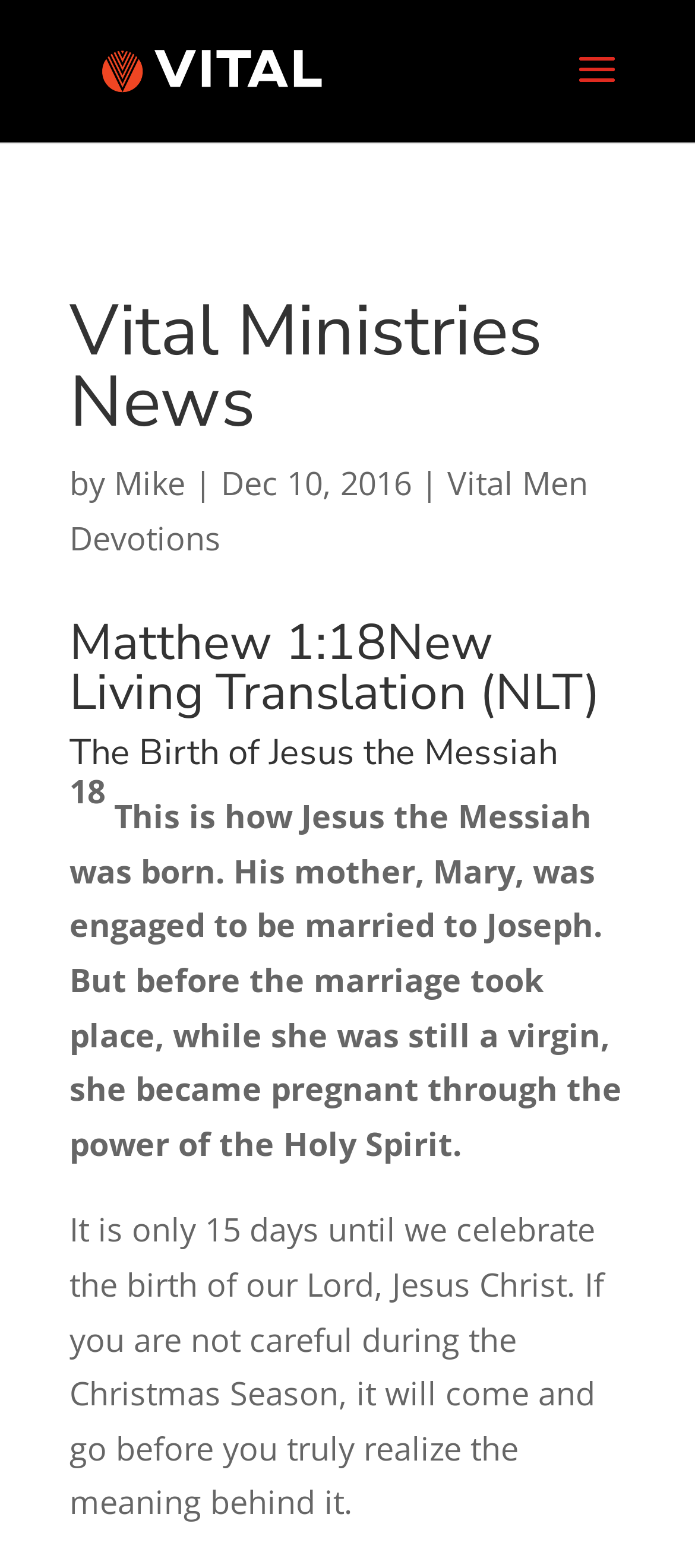Who wrote the article?
Answer the question with a single word or phrase, referring to the image.

Mike